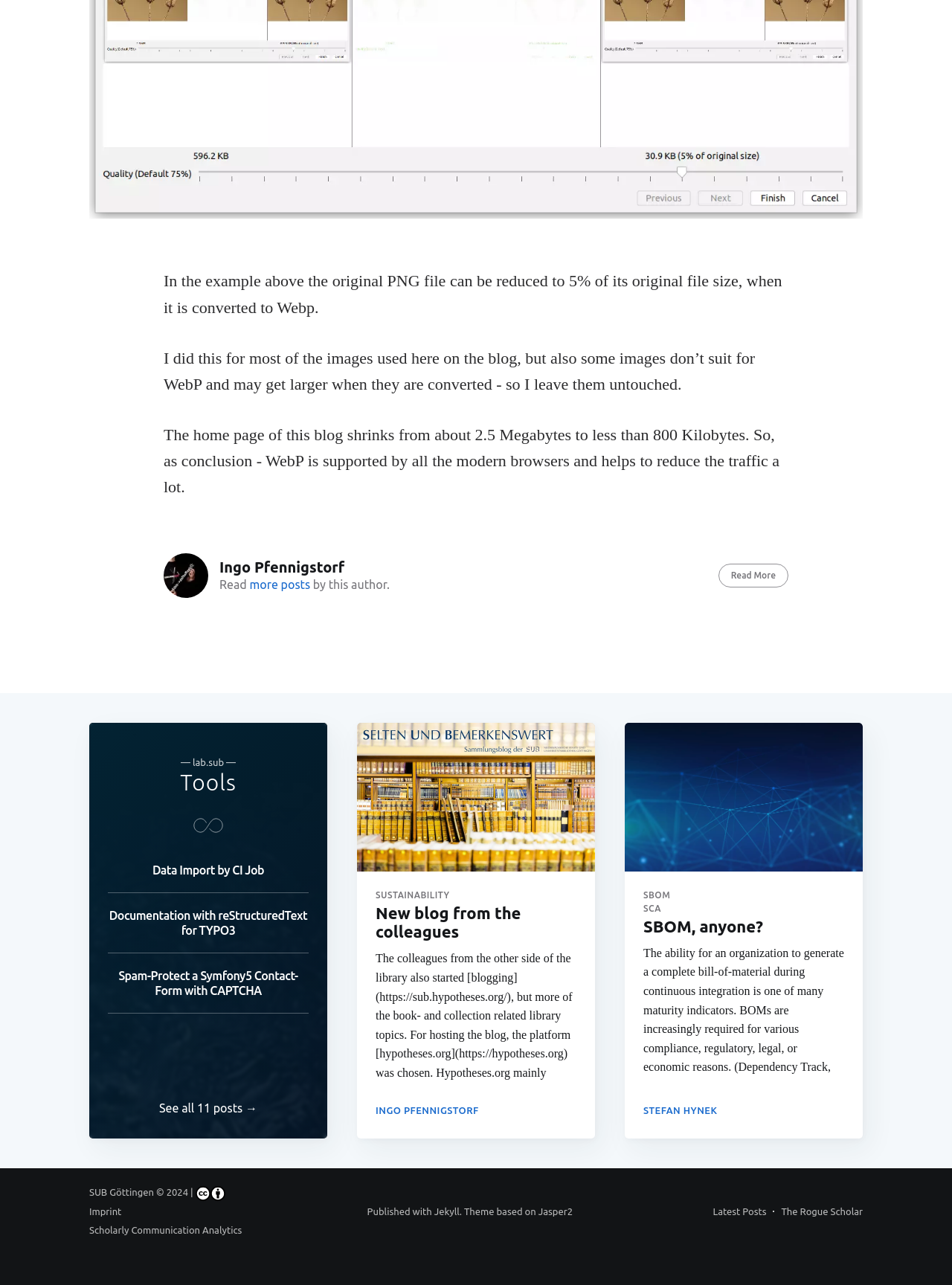What is the name of the platform used for hosting the blog?
Based on the image, give a one-word or short phrase answer.

hypotheses.org